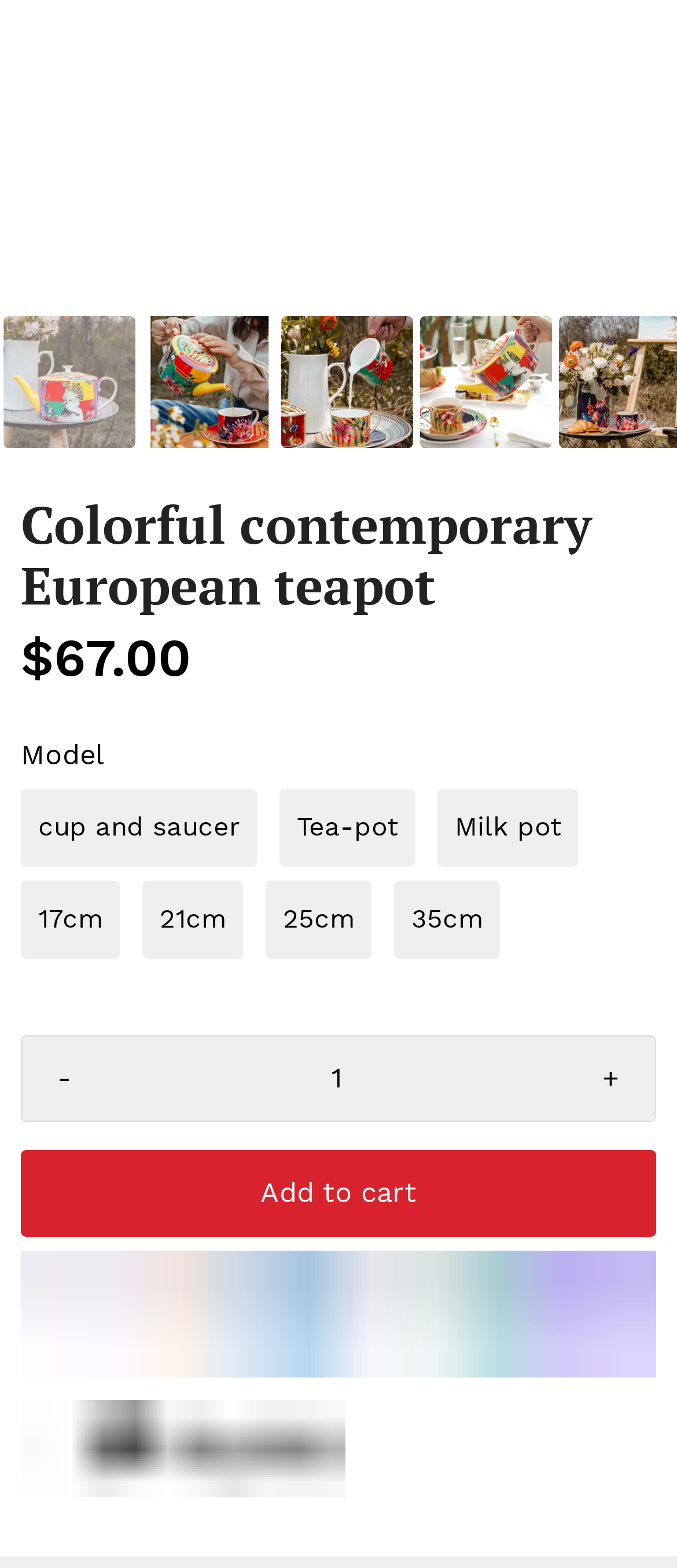Answer the question below using just one word or a short phrase: 
What is the function of the '+' button?

Increase quantity